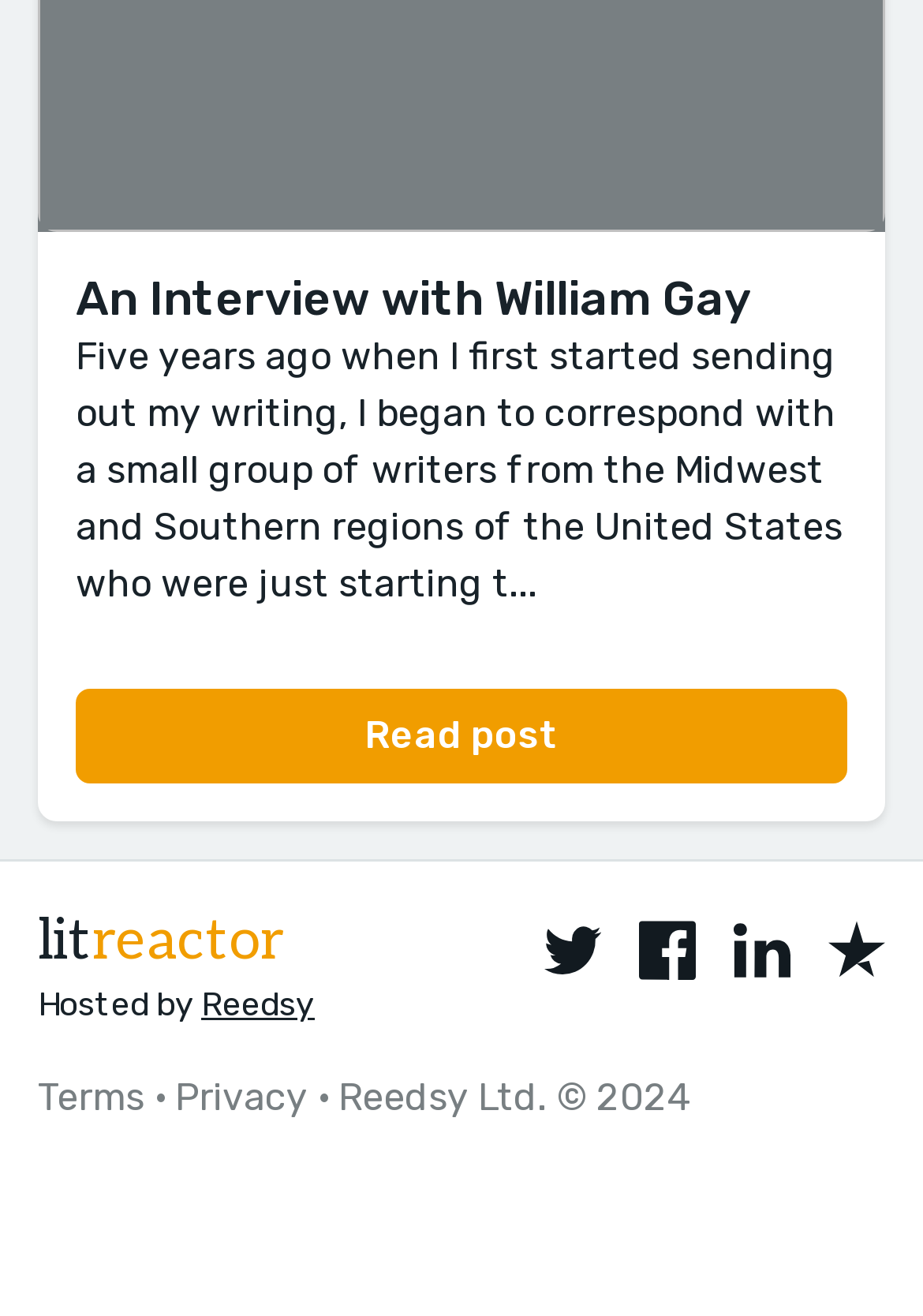Please identify the bounding box coordinates for the region that you need to click to follow this instruction: "Visit litreactor".

[0.041, 0.689, 0.308, 0.742]